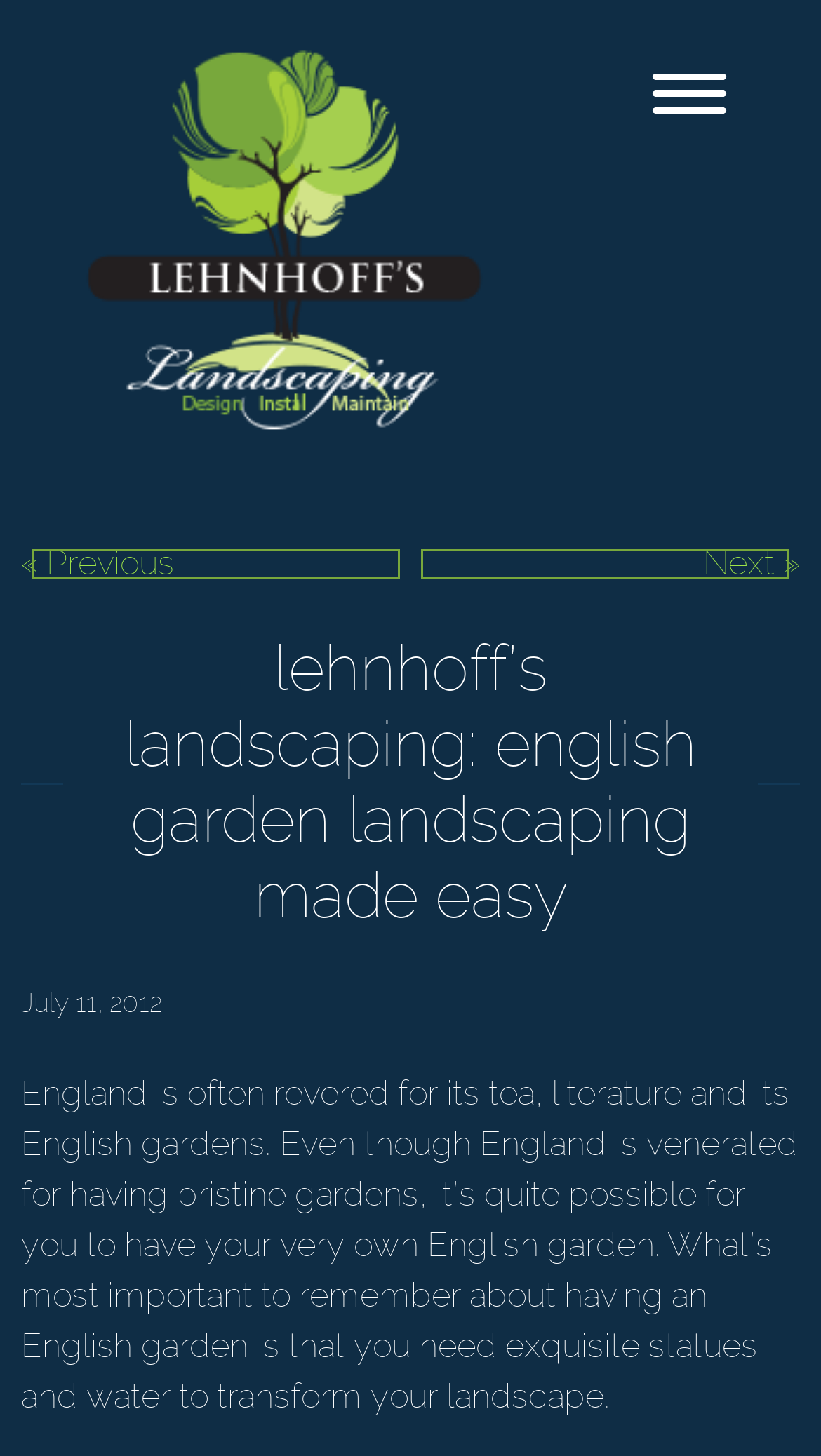Provide a short, one-word or phrase answer to the question below:
What is required to transform a landscape?

Exquisite statues and water